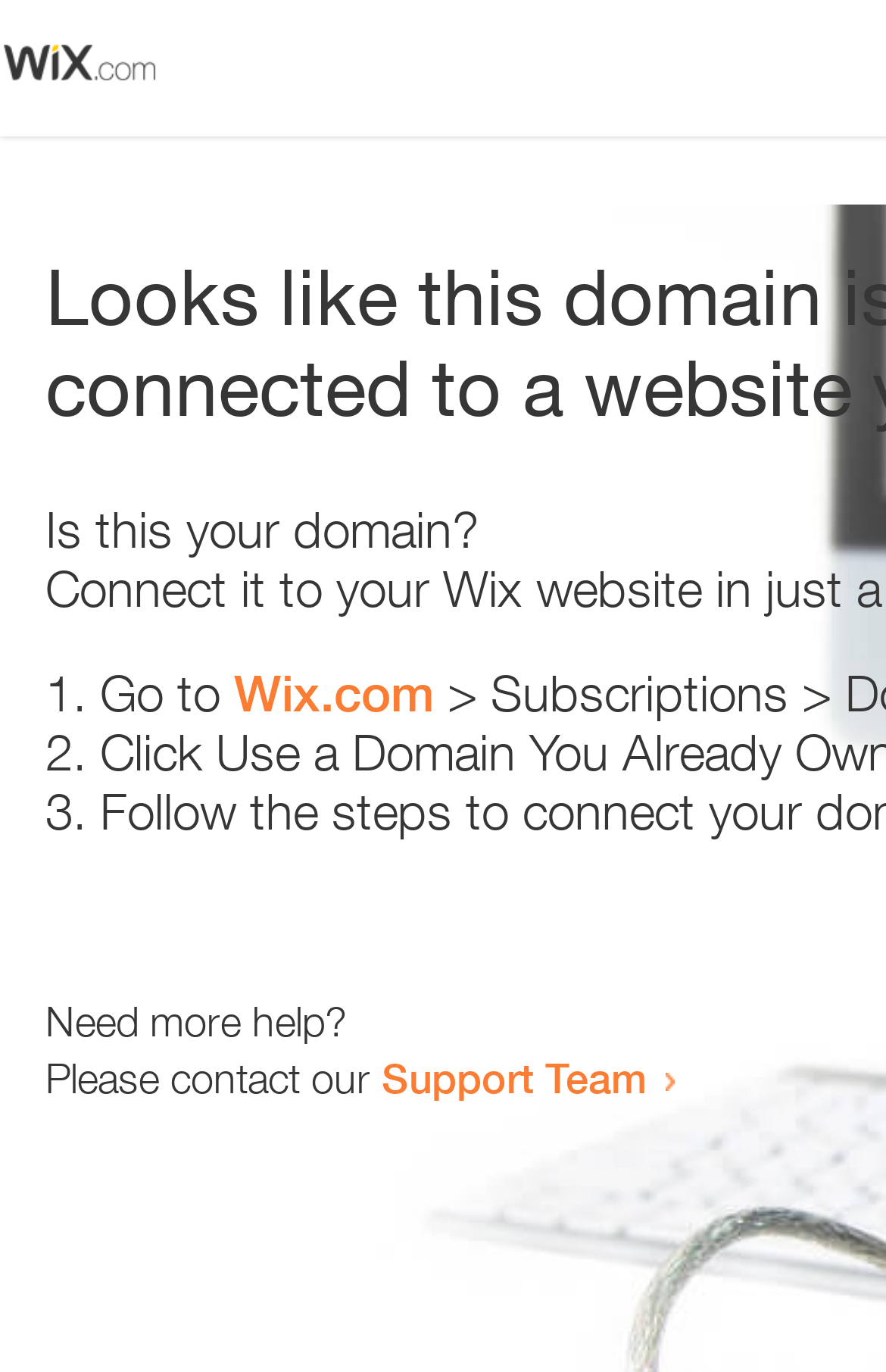Create a detailed summary of all the visual and textual information on the webpage.

The webpage appears to be an error page, with a small image at the top left corner. Below the image, there is a question "Is this your domain?" in a prominent position. 

To the right of the question, there is a numbered list with three items. The first item starts with "1." and suggests going to "Wix.com". The second item starts with "2." and the third item starts with "3.", but their contents are not specified. 

Further down the page, there is a message "Need more help?" followed by a sentence "Please contact our Support Team" with a link to the Support Team.